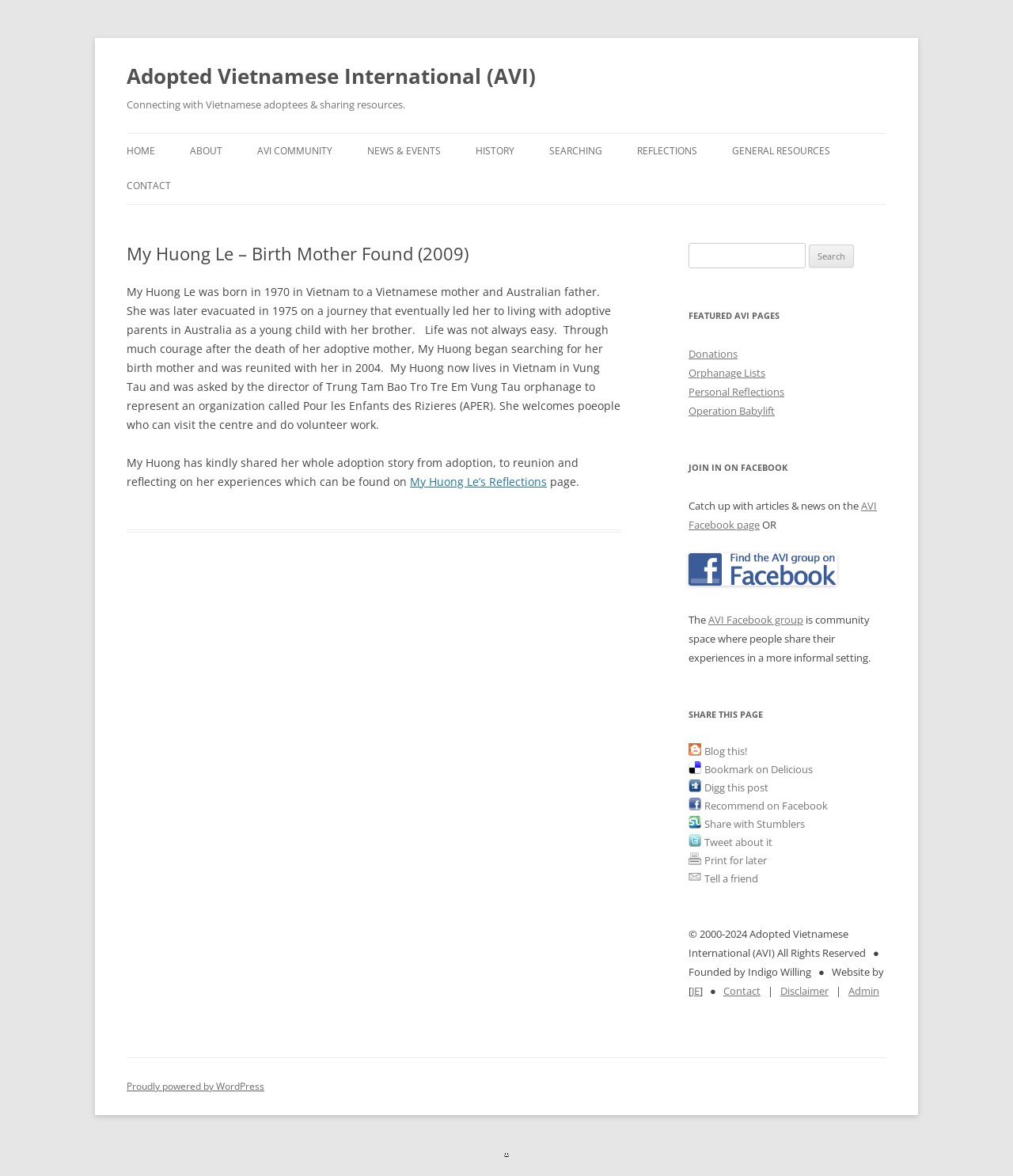Provide your answer to the question using just one word or phrase: What is the year range of the copyright notice?

2000-2024